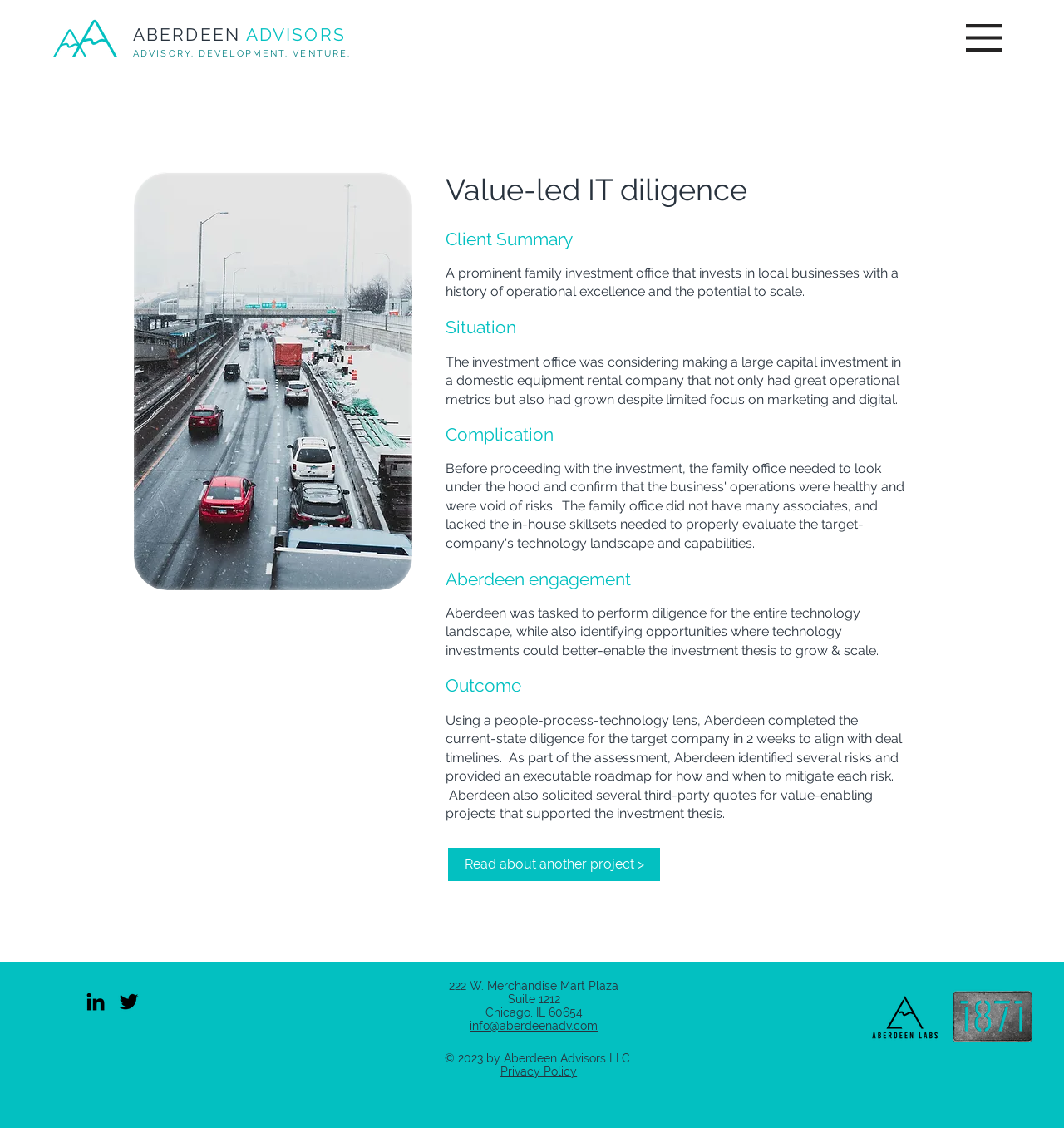Using the description: "Read about another project >", identify the bounding box of the corresponding UI element in the screenshot.

[0.421, 0.752, 0.621, 0.781]